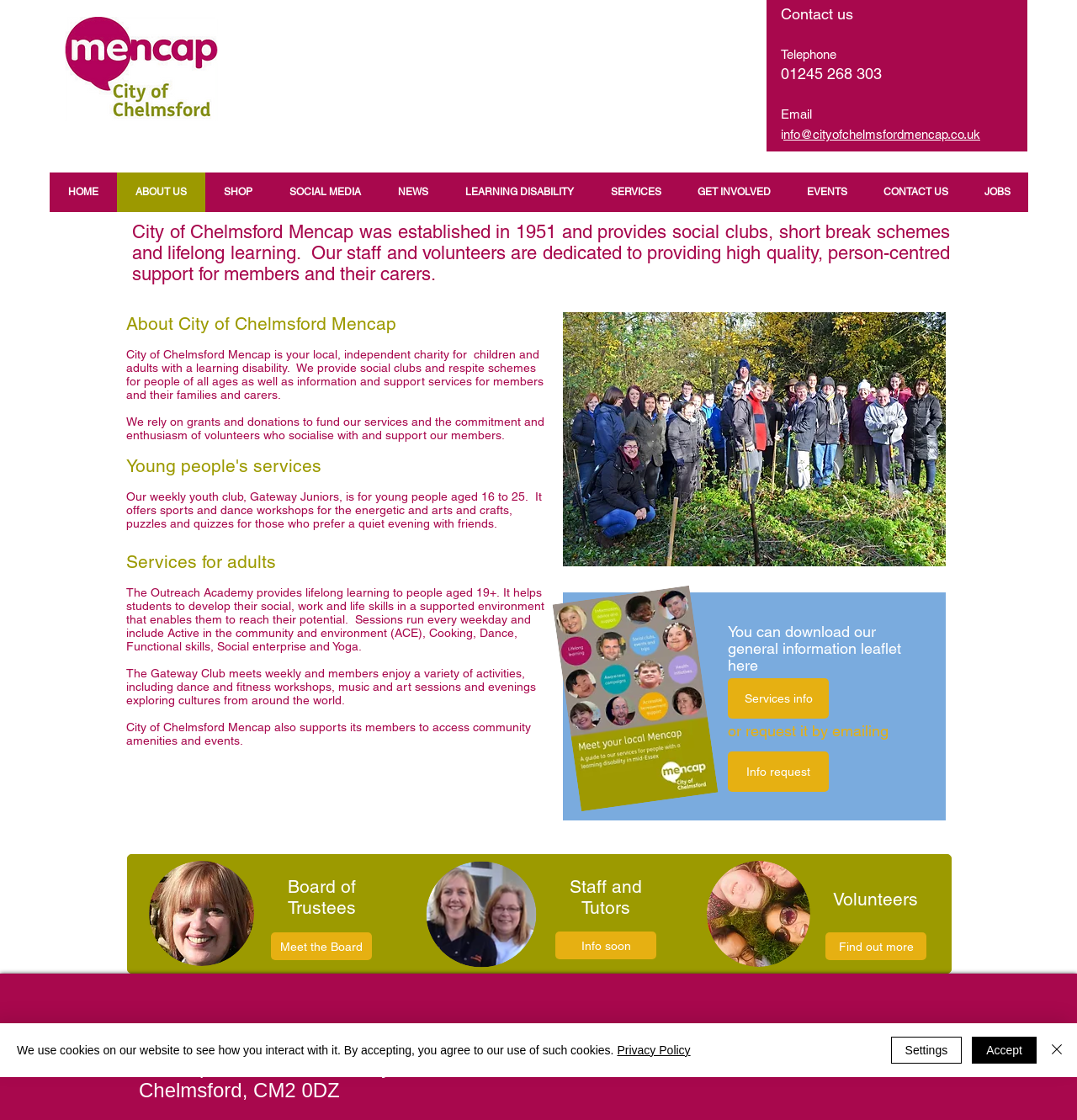Extract the bounding box coordinates of the UI element described: "Find out more". Provide the coordinates in the format [left, top, right, bottom] with values ranging from 0 to 1.

[0.766, 0.833, 0.86, 0.857]